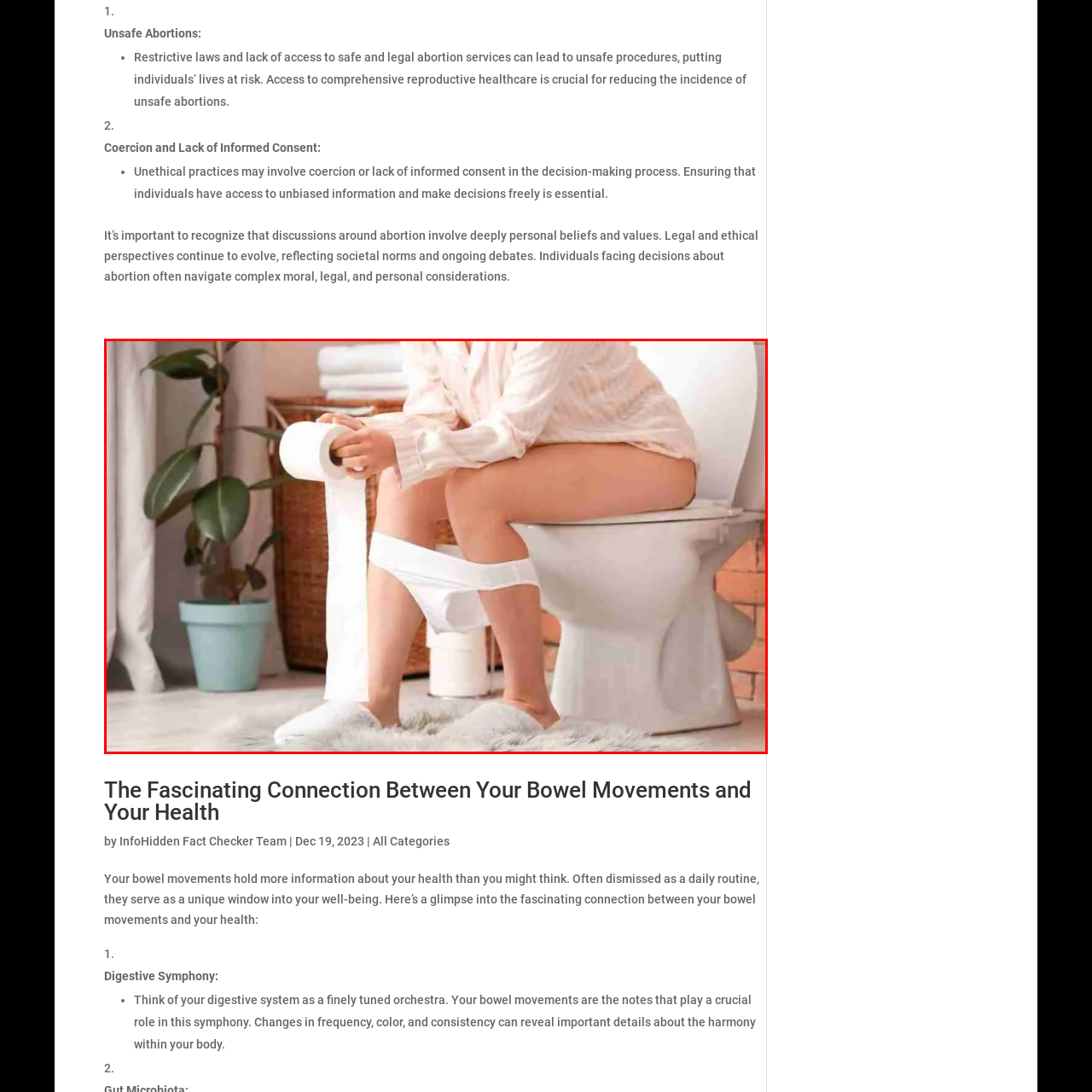What is the person doing with the toilet paper?
Pay attention to the image surrounded by the red bounding box and respond to the question with a detailed answer.

According to the caption, the person is 'in the process of unrolling toilet paper', implying that they are unwinding the toilet paper roll for use.